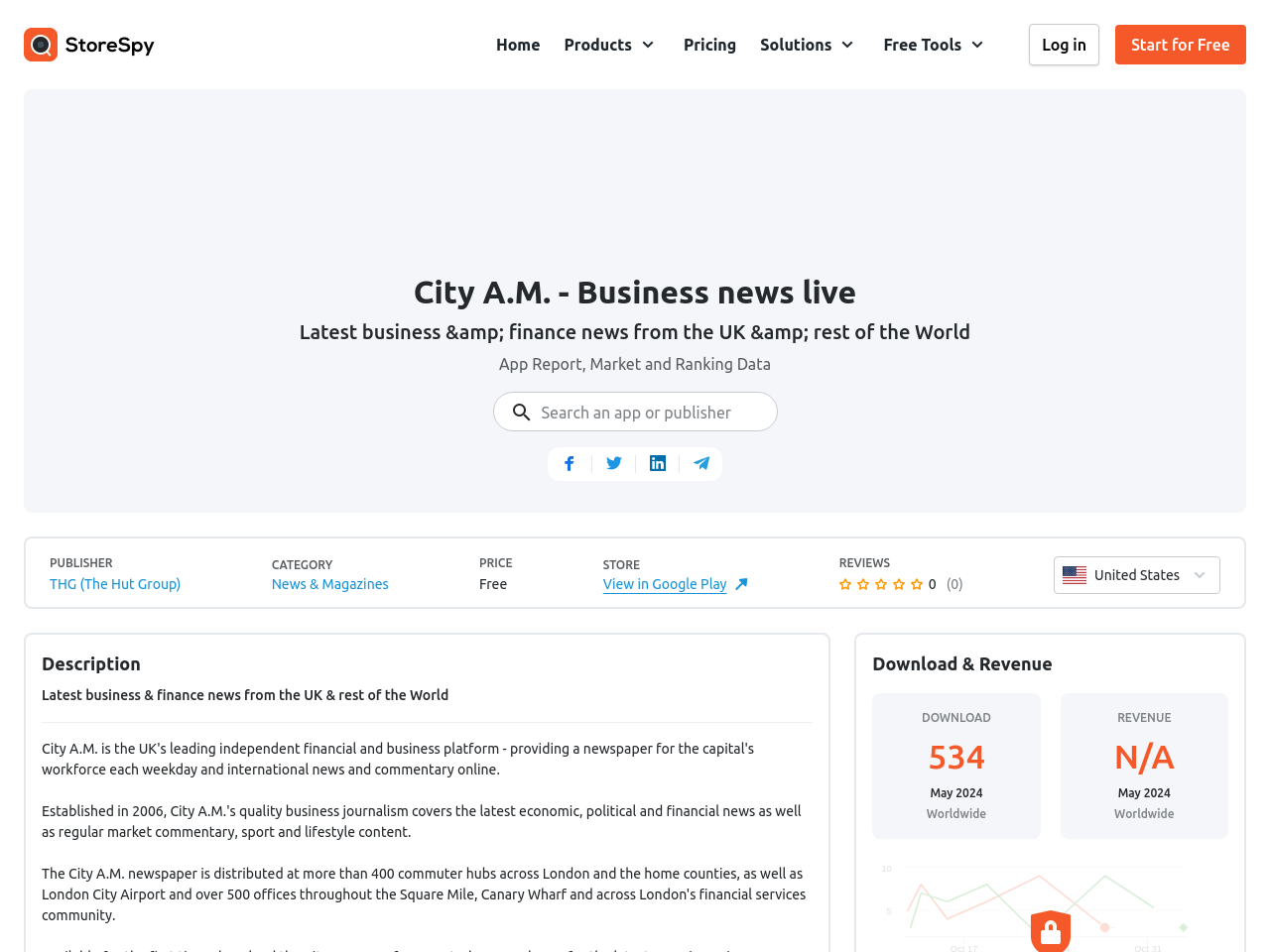Identify the bounding box coordinates of the region that needs to be clicked to carry out this instruction: "Click on the 'StoreSpy' link". Provide these coordinates as four float numbers ranging from 0 to 1, i.e., [left, top, right, bottom].

[0.019, 0.029, 0.122, 0.065]